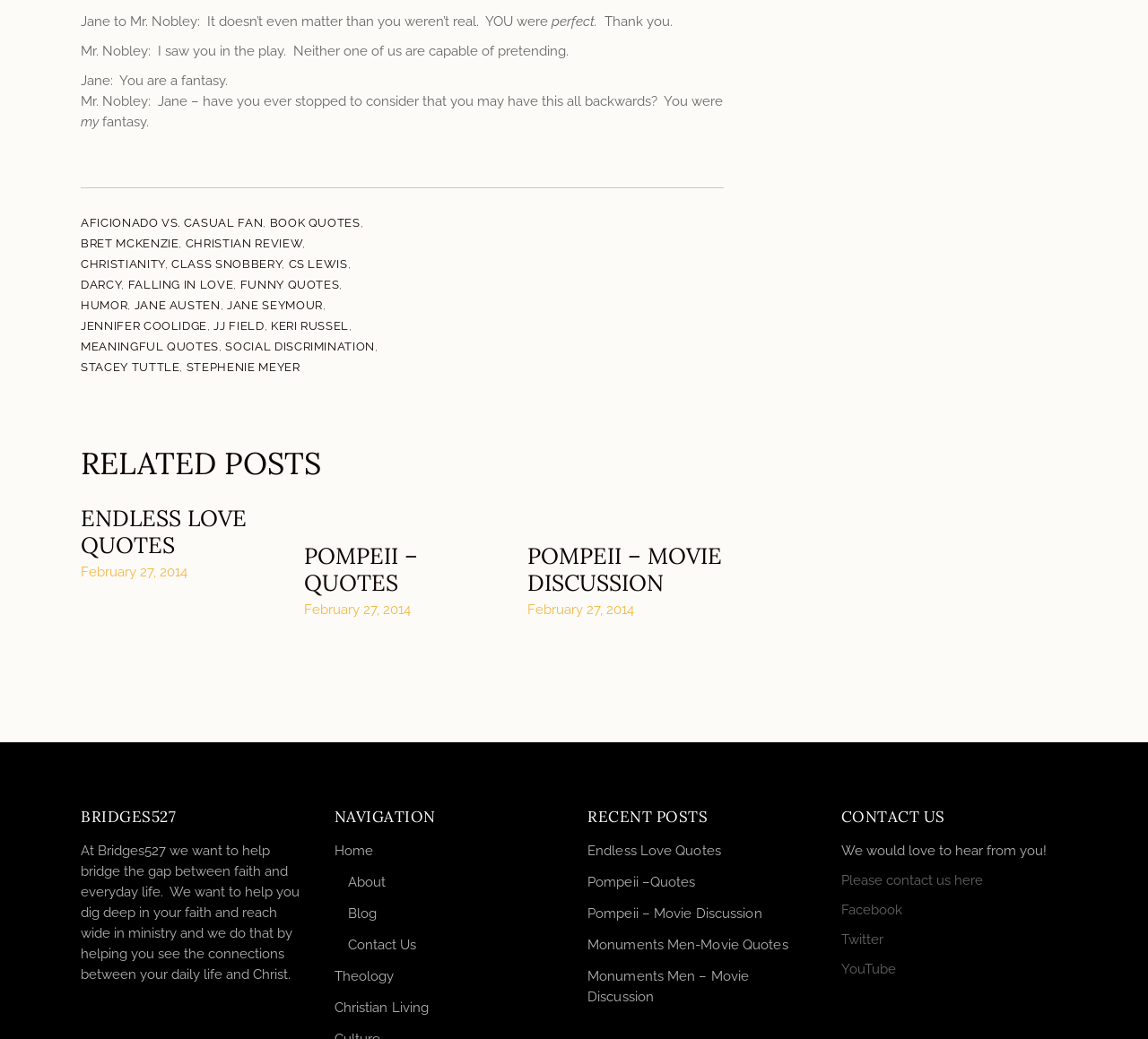What is the purpose of the website?
Using the visual information, reply with a single word or short phrase.

To help bridge the gap between faith and everyday life